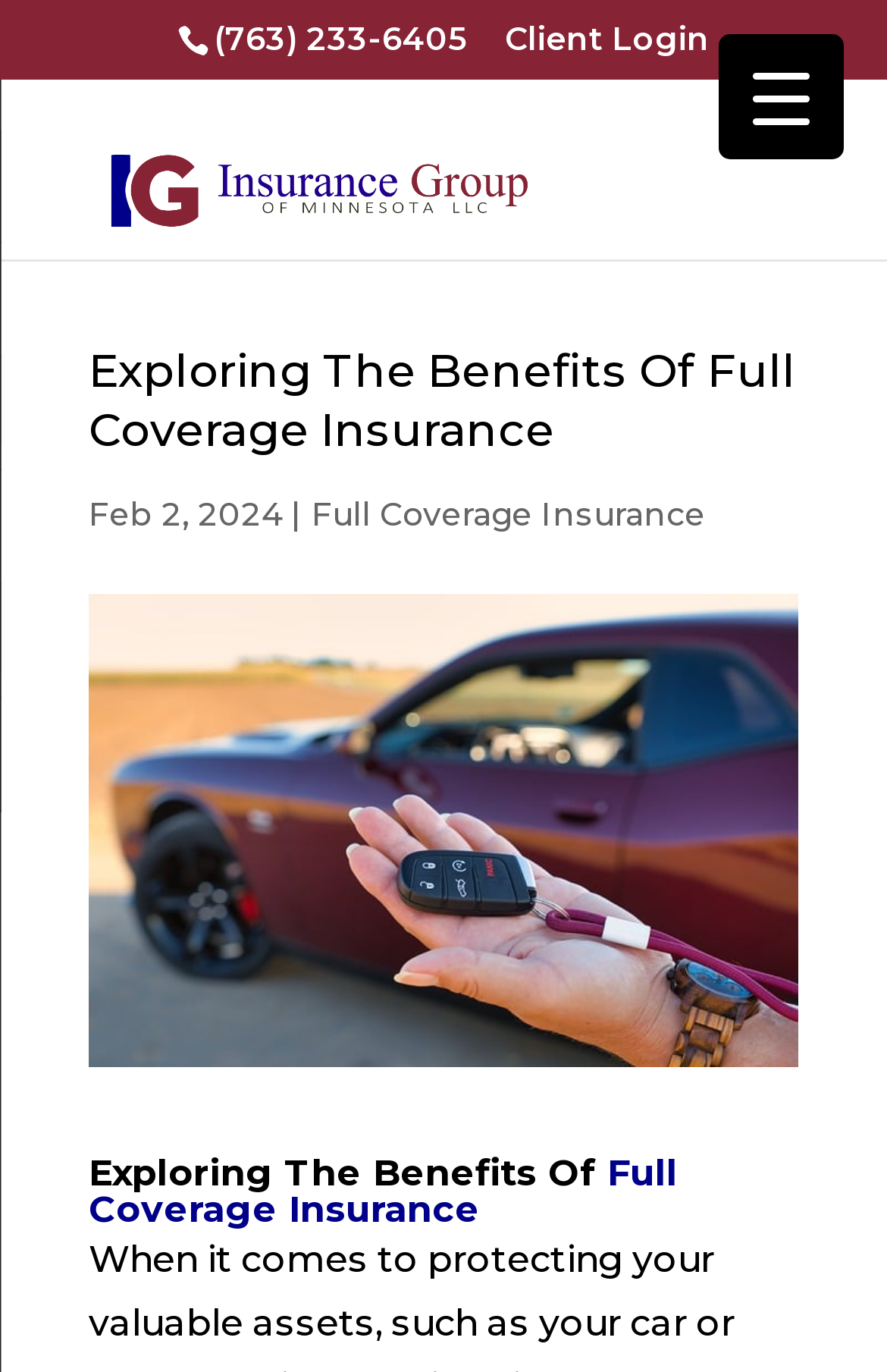Reply to the question below using a single word or brief phrase:
What is the date mentioned on the webpage?

Feb 2, 2024